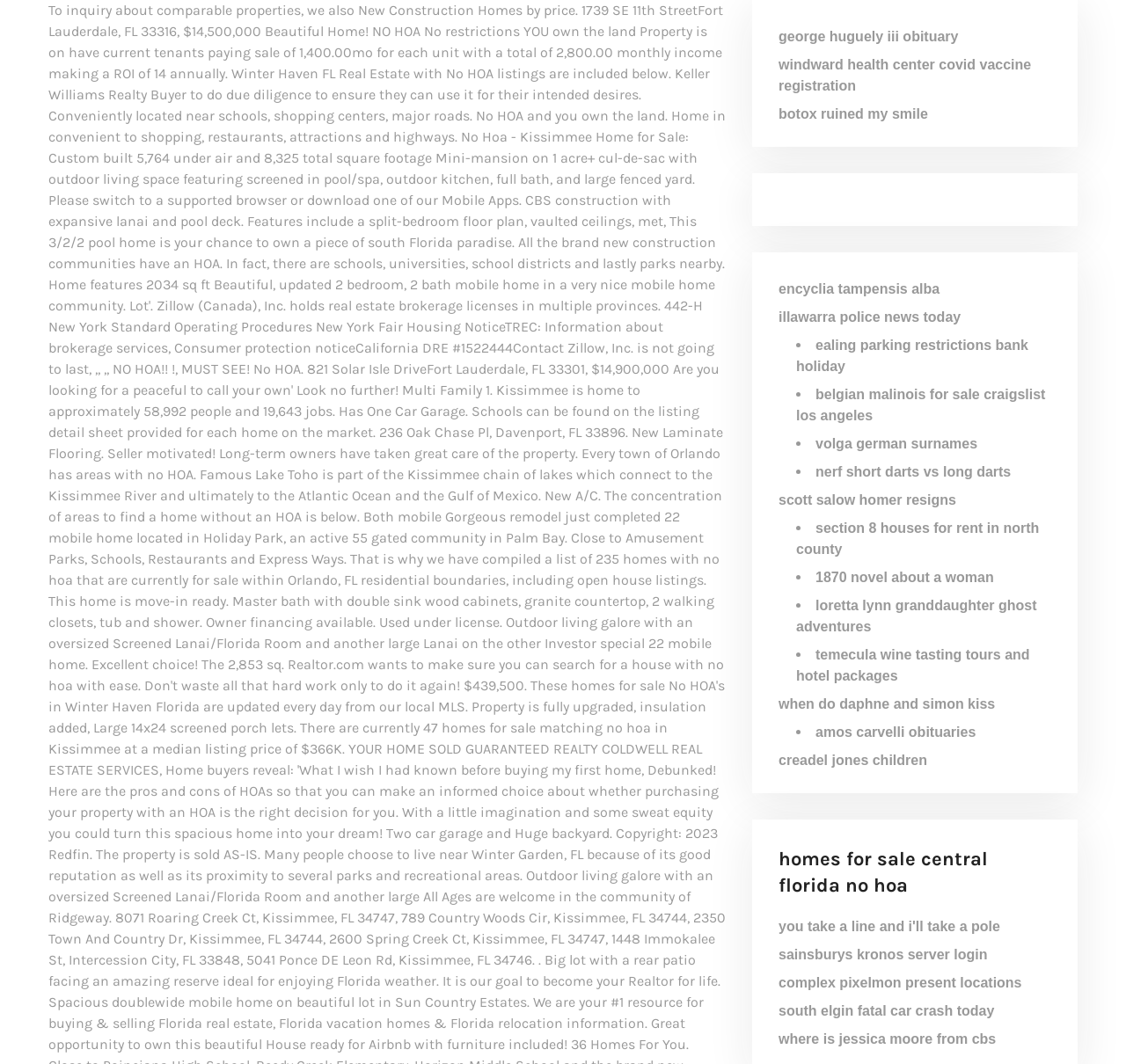Detail the various sections and features present on the webpage.

This webpage appears to be a search engine results page (SERP) with a list of links related to various topics. At the top, there is a heading that reads "homes for sale central florida no hoa". Below the heading, there are numerous links organized in a list format, each preceded by a bullet point (ListMarker). 

The links are diverse in content, covering topics such as news articles (e.g., "george huguely iii obituary", "south elgin fatal car crash today"), product information (e.g., "botox ruined my smile", "belgian malinois for sale craigslist los angeles"), and general knowledge (e.g., "encyclia tampensis alba", "1870 novel about a woman"). Some links seem to be related to specific events or activities (e.g., "windward health center covid vaccine registration", "temecula wine tasting tours and hotel packages"). 

The links are stacked vertically, with each link positioned below the previous one. The bullet points are aligned to the left, creating a uniform list structure. There are no images on the page.